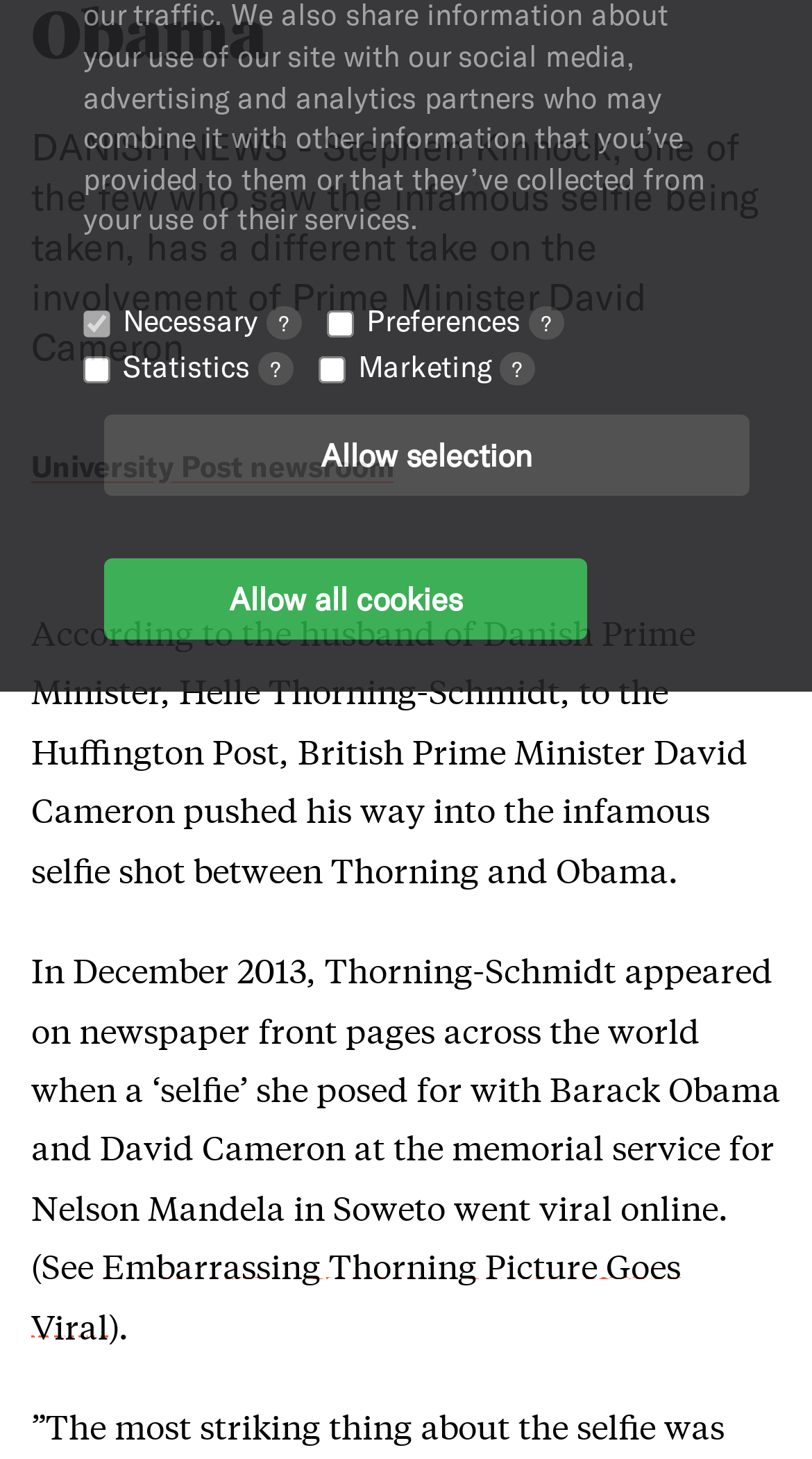Identify the bounding box coordinates for the UI element described as: "?".

[0.615, 0.241, 0.659, 0.264]